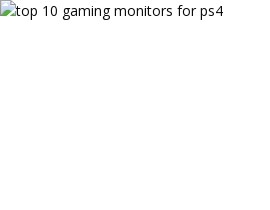What factors are considered in choosing gaming monitors?
Using the image, answer in one word or phrase.

Display quality, response time, performance